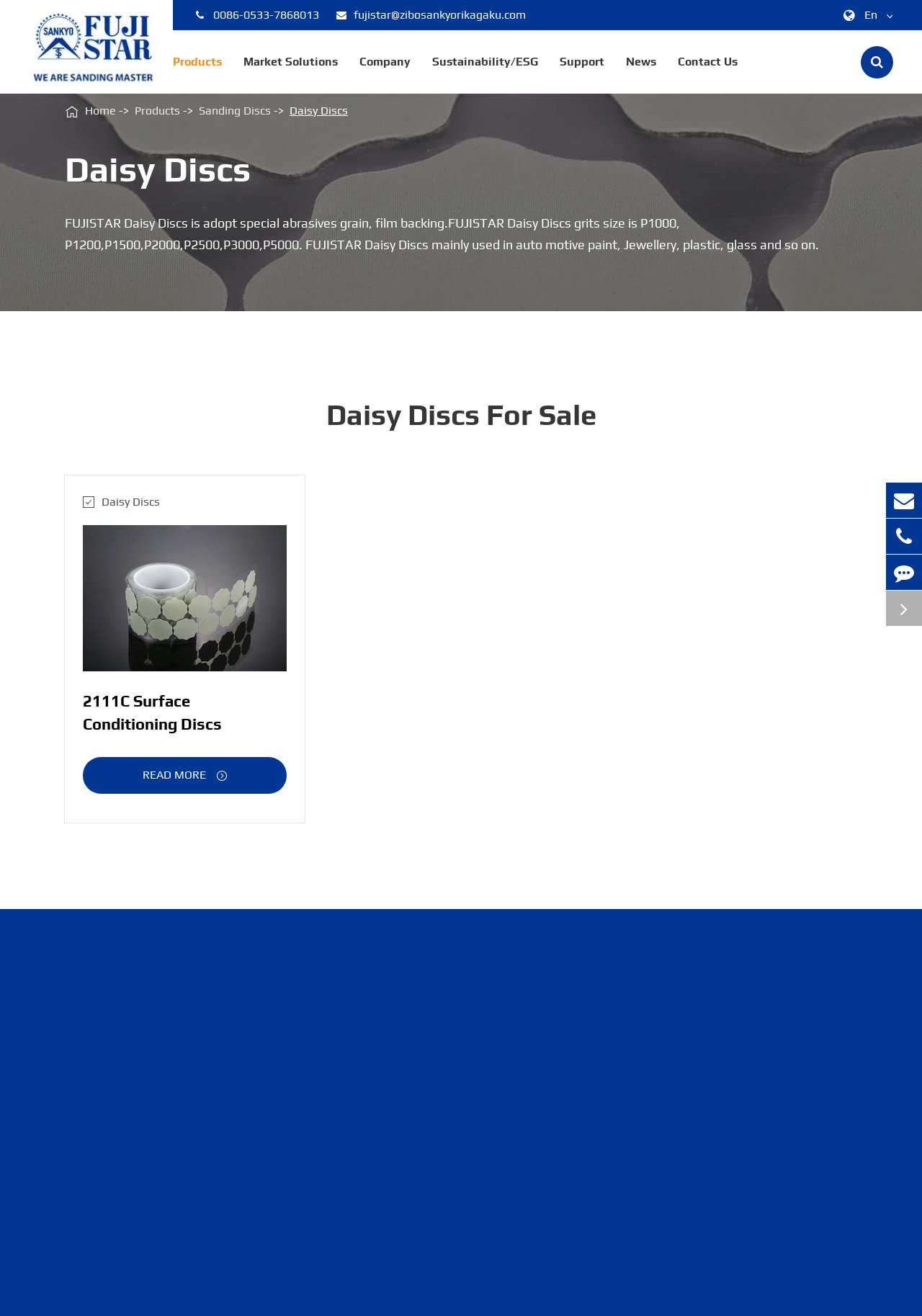Please locate the bounding box coordinates of the element that should be clicked to achieve the given instruction: "Contact us".

[0.735, 0.023, 0.8, 0.071]